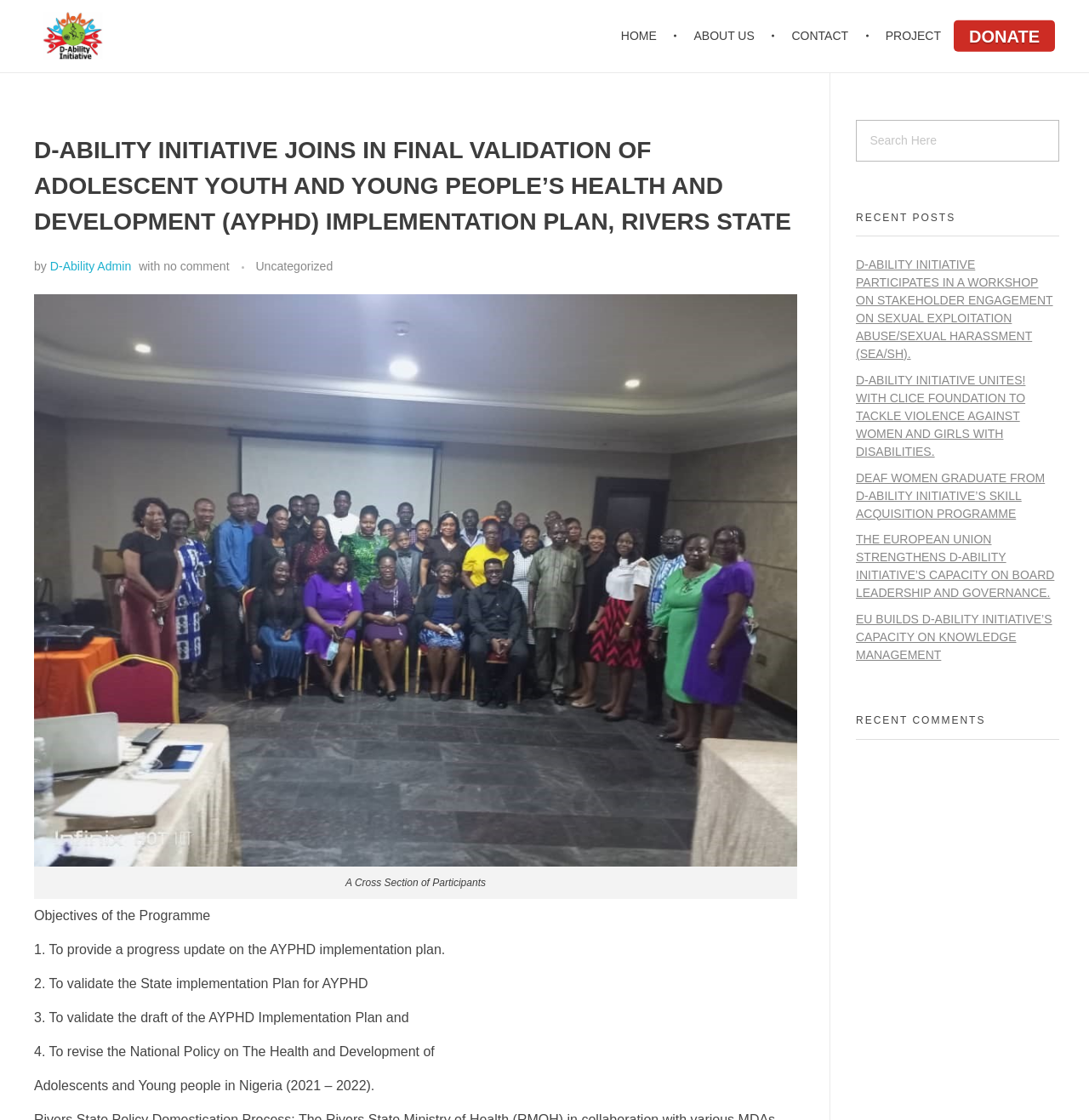Find the bounding box coordinates of the element I should click to carry out the following instruction: "Click on the 'HOME' link".

[0.57, 0.0, 0.623, 0.065]